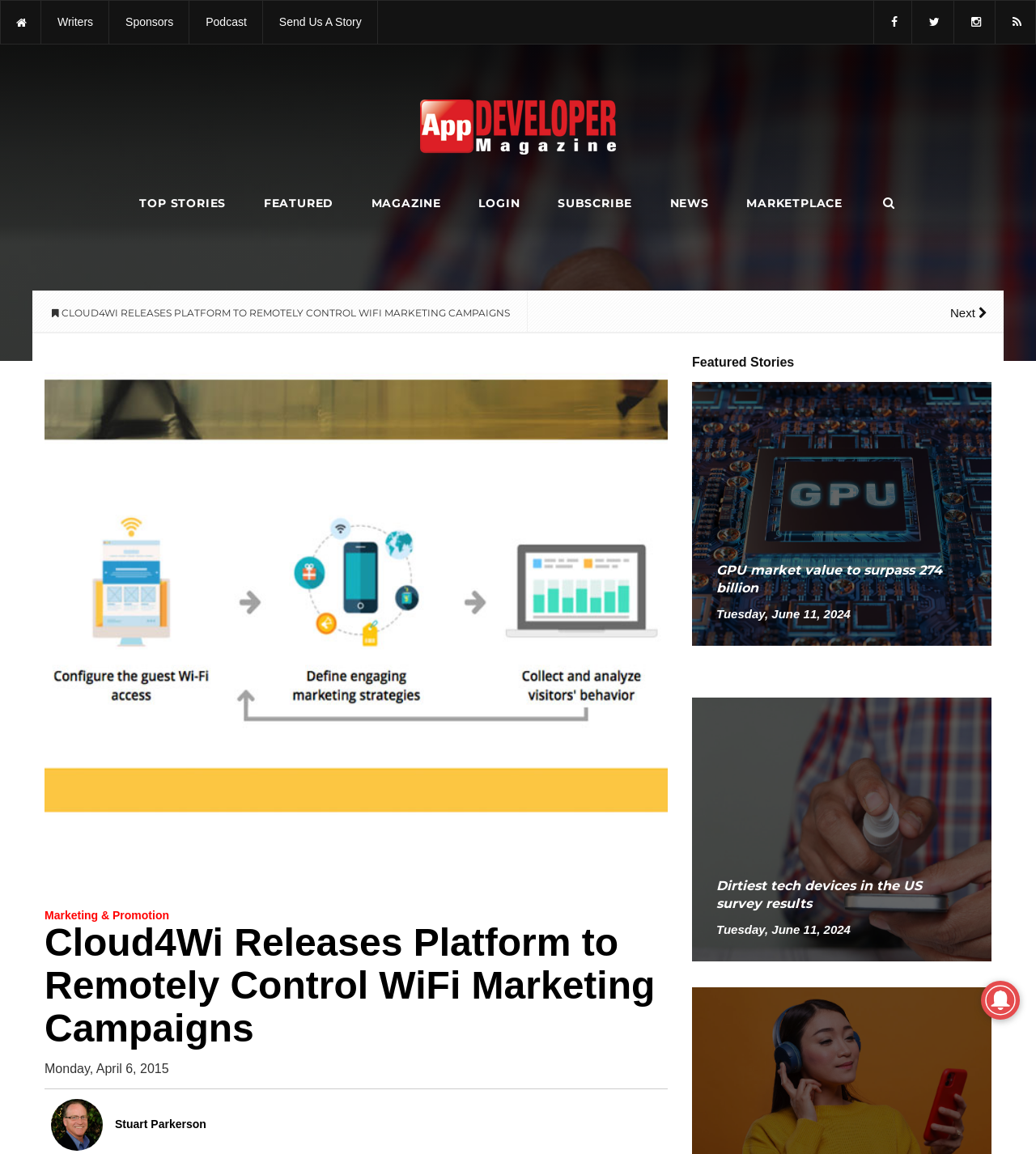What is the name of the magazine?
Answer the question with as much detail as you can, using the image as a reference.

I determined the answer by looking at the image description at [0.377, 0.085, 0.623, 0.135] which says 'App Developer Magazine is an app programming and software tech media property, dedicated to covering news, and stories for iOS iPhone, Android, Gaming, IoT, VR, and AR app developers.' This suggests that the name of the magazine is App Developer Magazine.